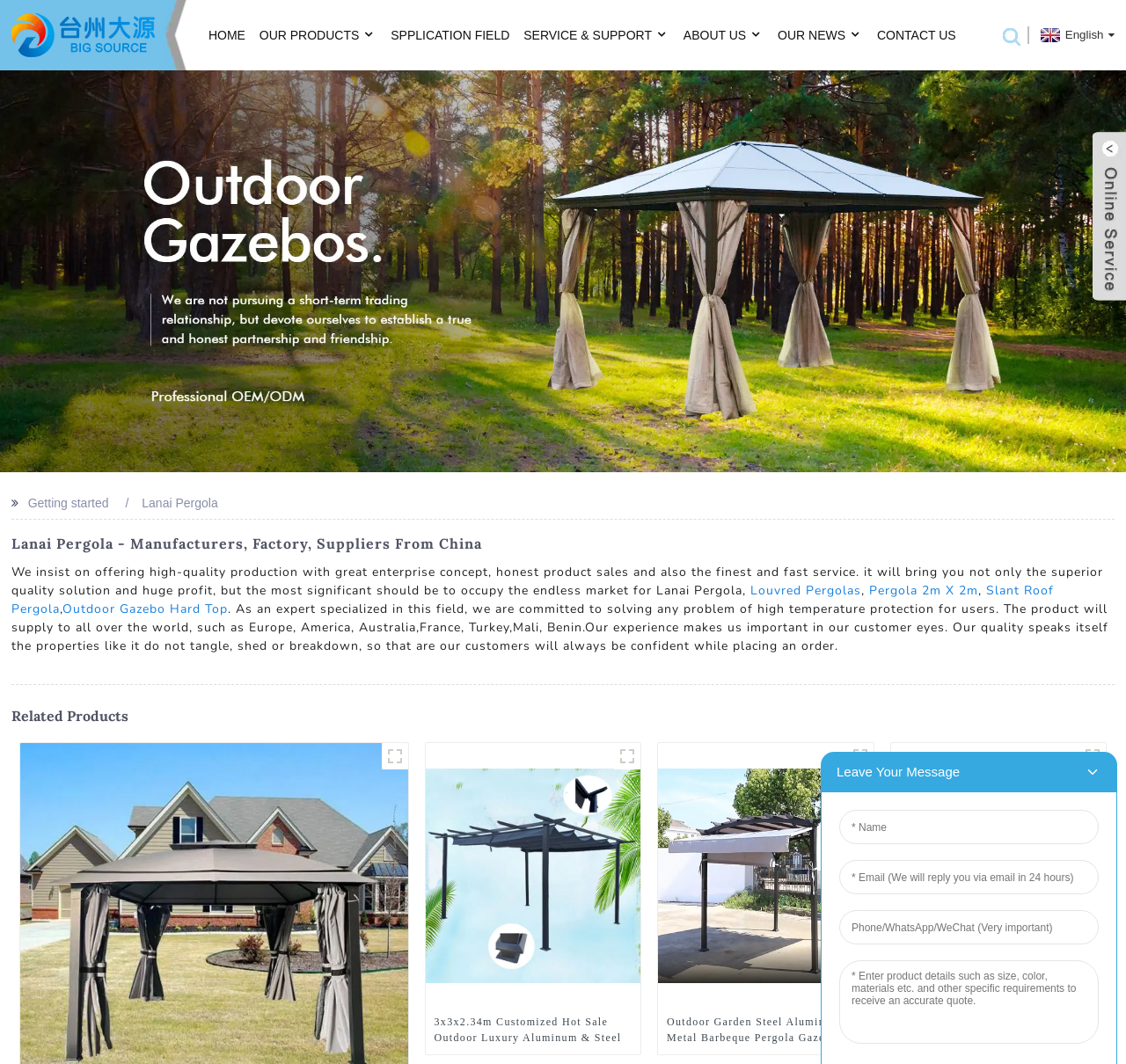Find the bounding box of the UI element described as follows: "Lanai Pergola".

[0.126, 0.466, 0.194, 0.479]